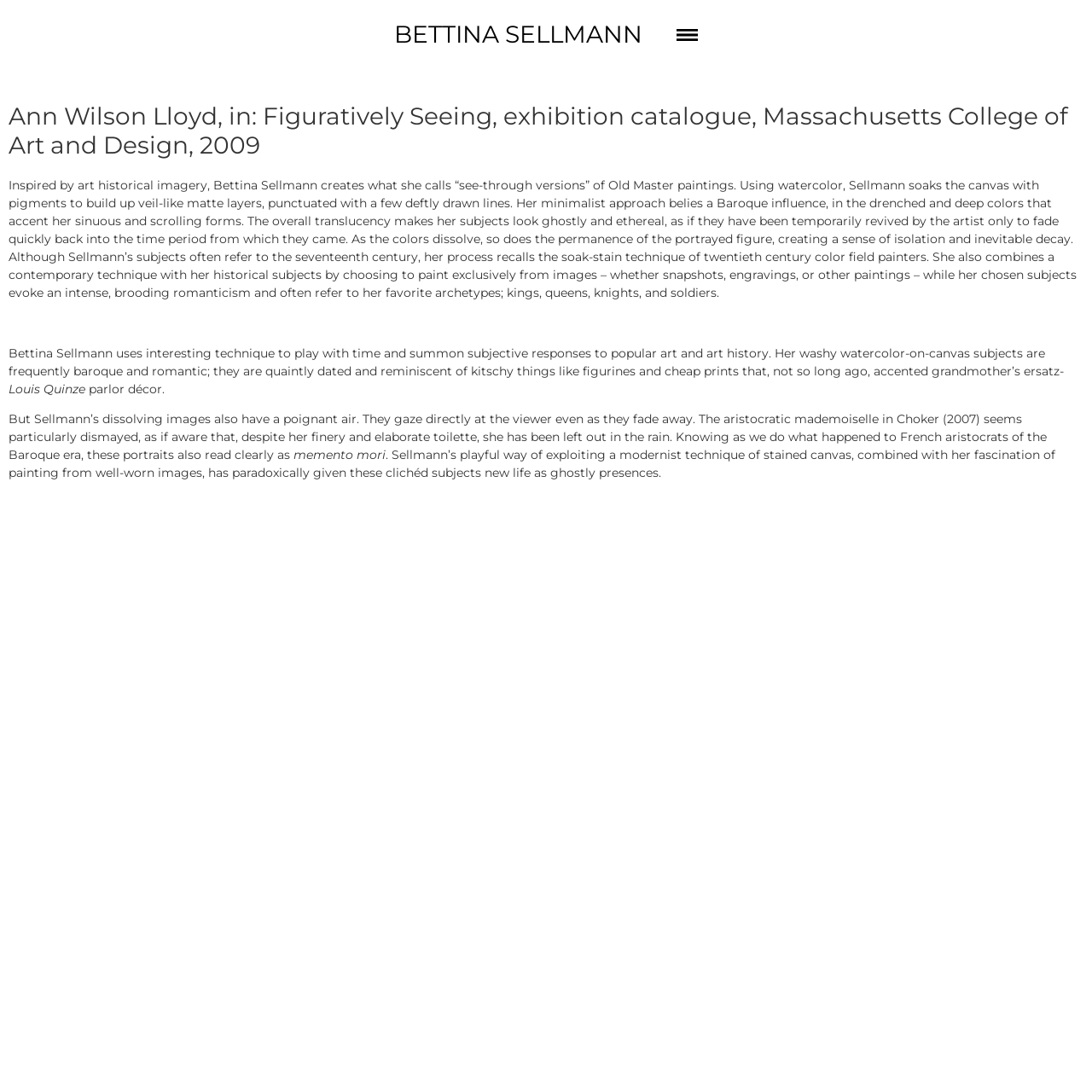What is the subject of Bettina Sellmann's paintings?
Look at the image and provide a short answer using one word or a phrase.

Old Master paintings